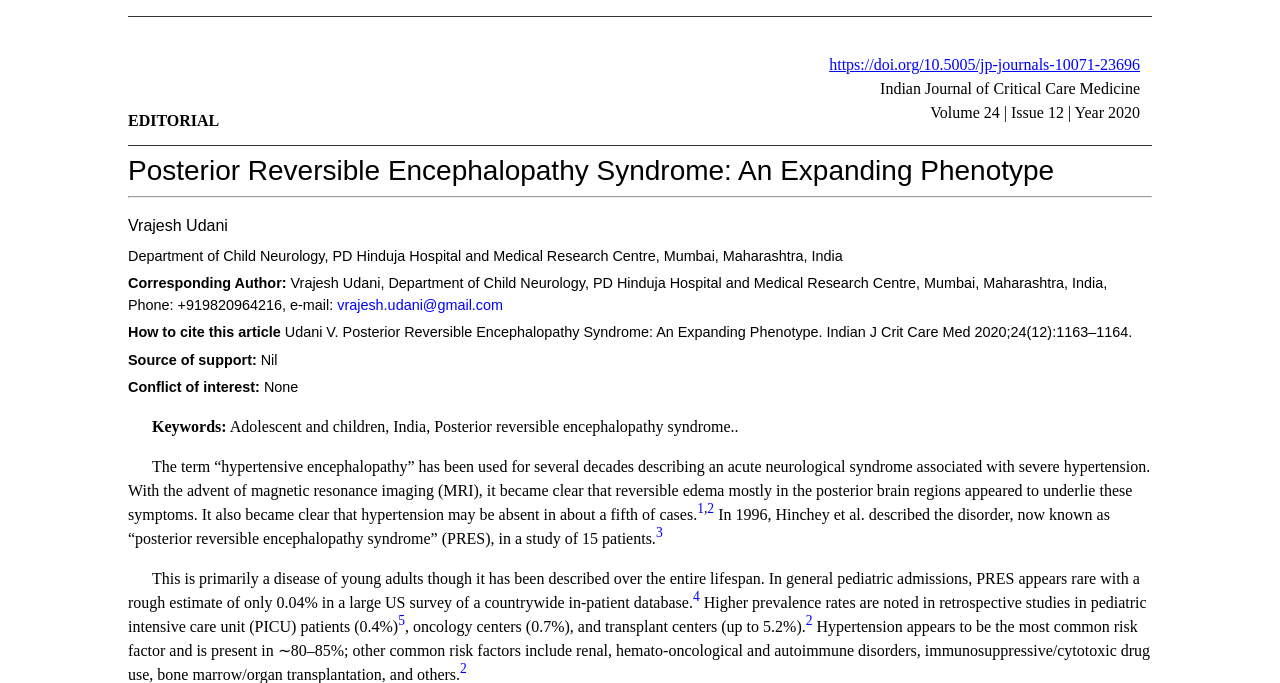Please provide the bounding box coordinates in the format (top-left x, top-left y, bottom-right x, bottom-right y). Remember, all values are floating point numbers between 0 and 1. What is the bounding box coordinate of the region described as: vrajesh.udani@gmail.com

[0.263, 0.435, 0.393, 0.458]